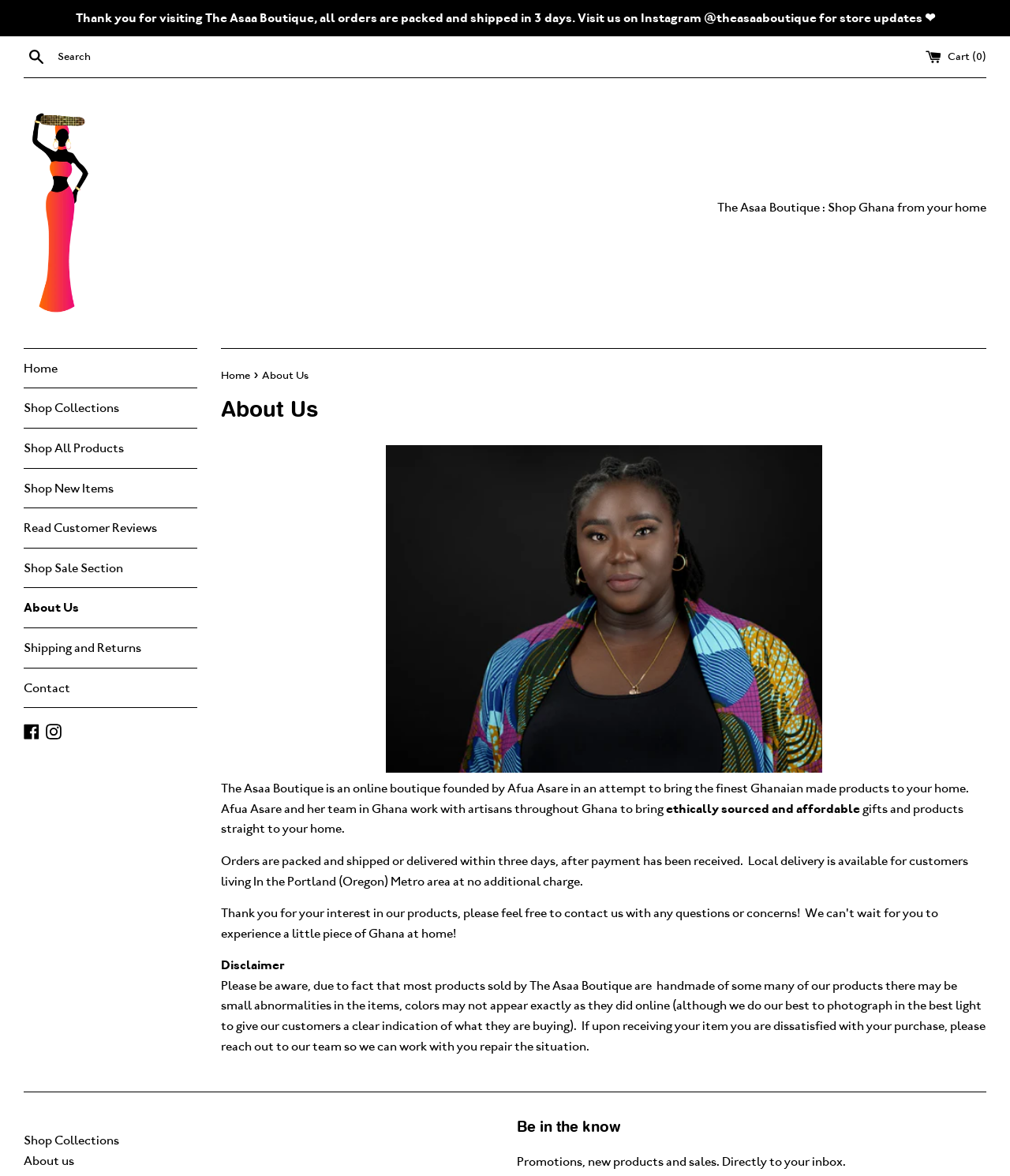Using the format (top-left x, top-left y, bottom-right x, bottom-right y), provide the bounding box coordinates for the described UI element. All values should be floating point numbers between 0 and 1: Shop Sale Section

[0.023, 0.466, 0.195, 0.5]